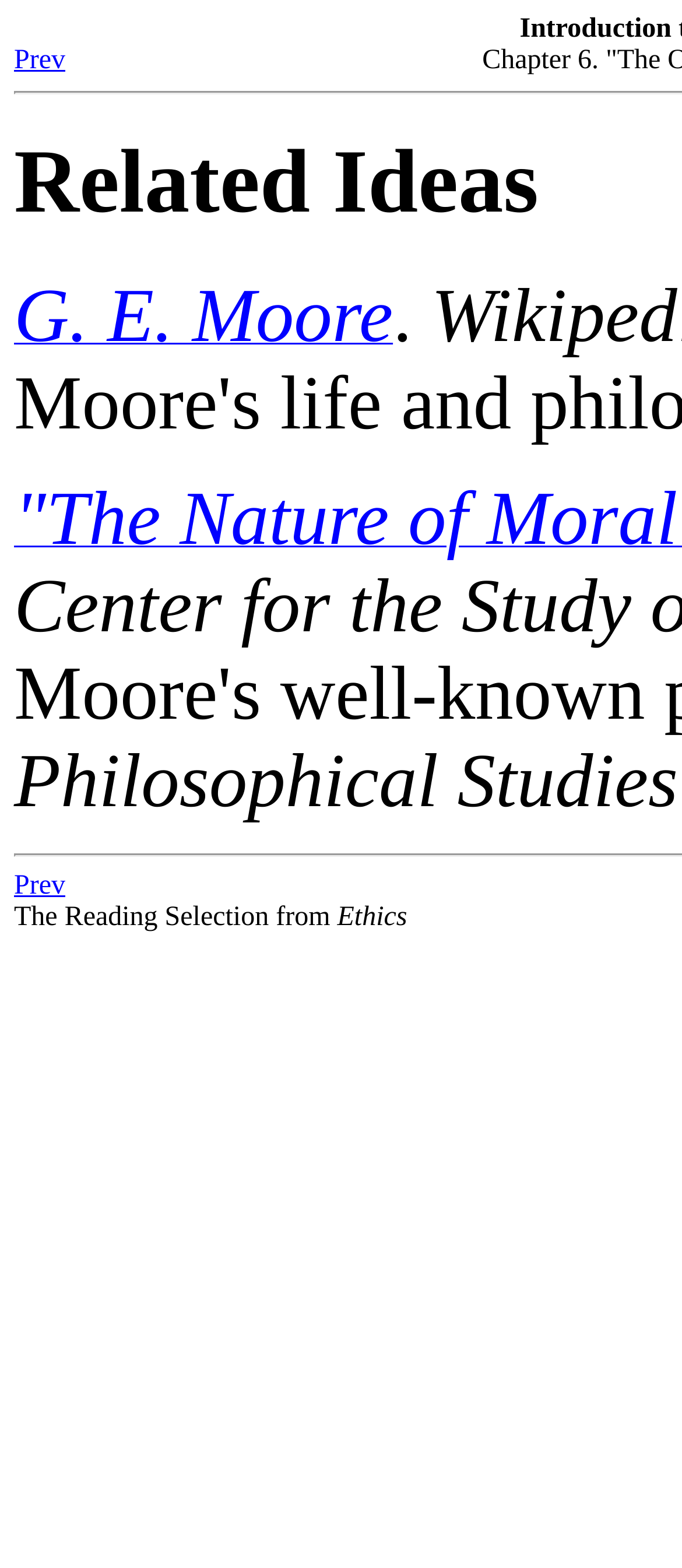Given the element description: "G. E. Moore", predict the bounding box coordinates of the UI element it refers to, using four float numbers between 0 and 1, i.e., [left, top, right, bottom].

[0.021, 0.203, 0.576, 0.222]